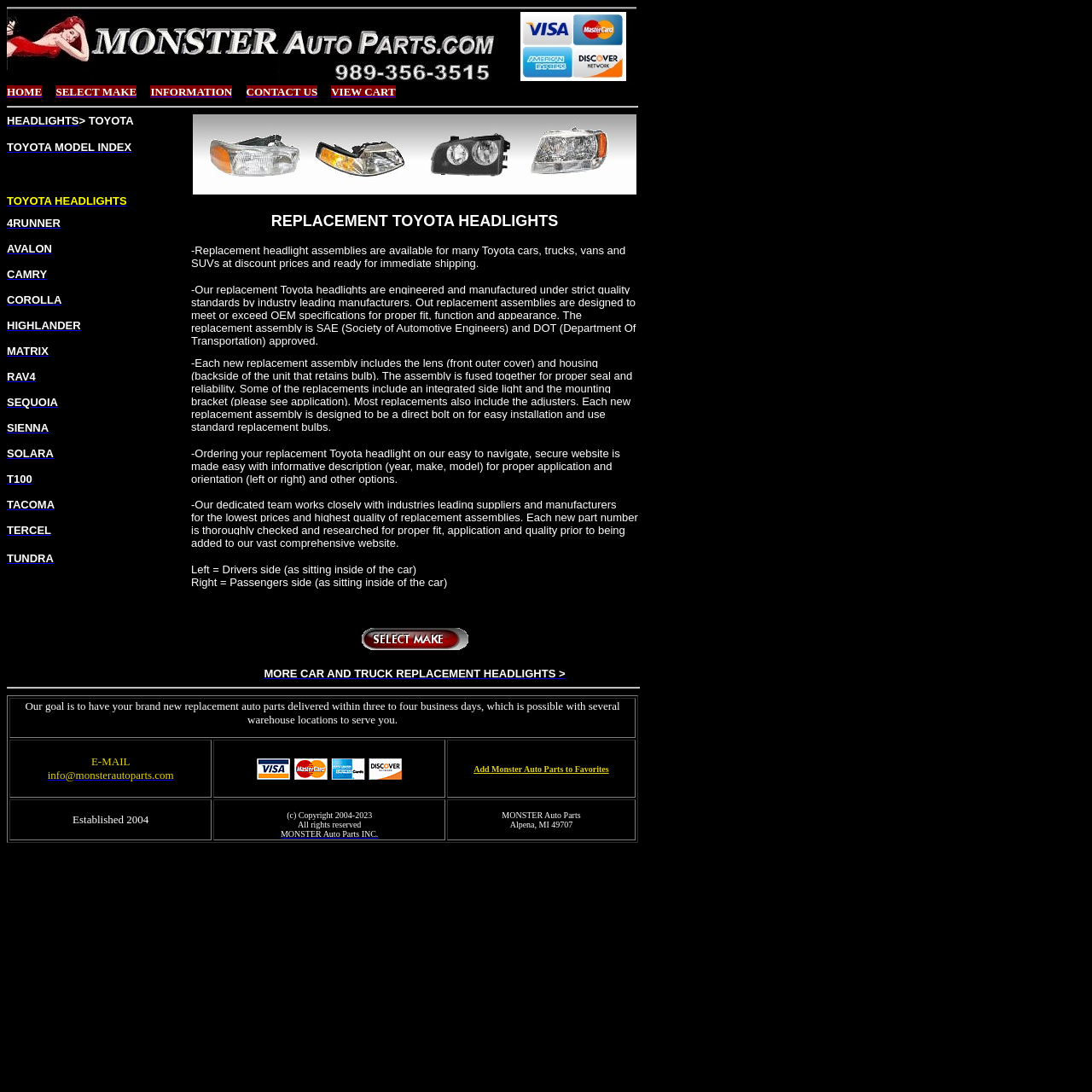From the screenshot, find the bounding box of the UI element matching this description: "Obituaries". Supply the bounding box coordinates in the form [left, top, right, bottom], each a float between 0 and 1.

None